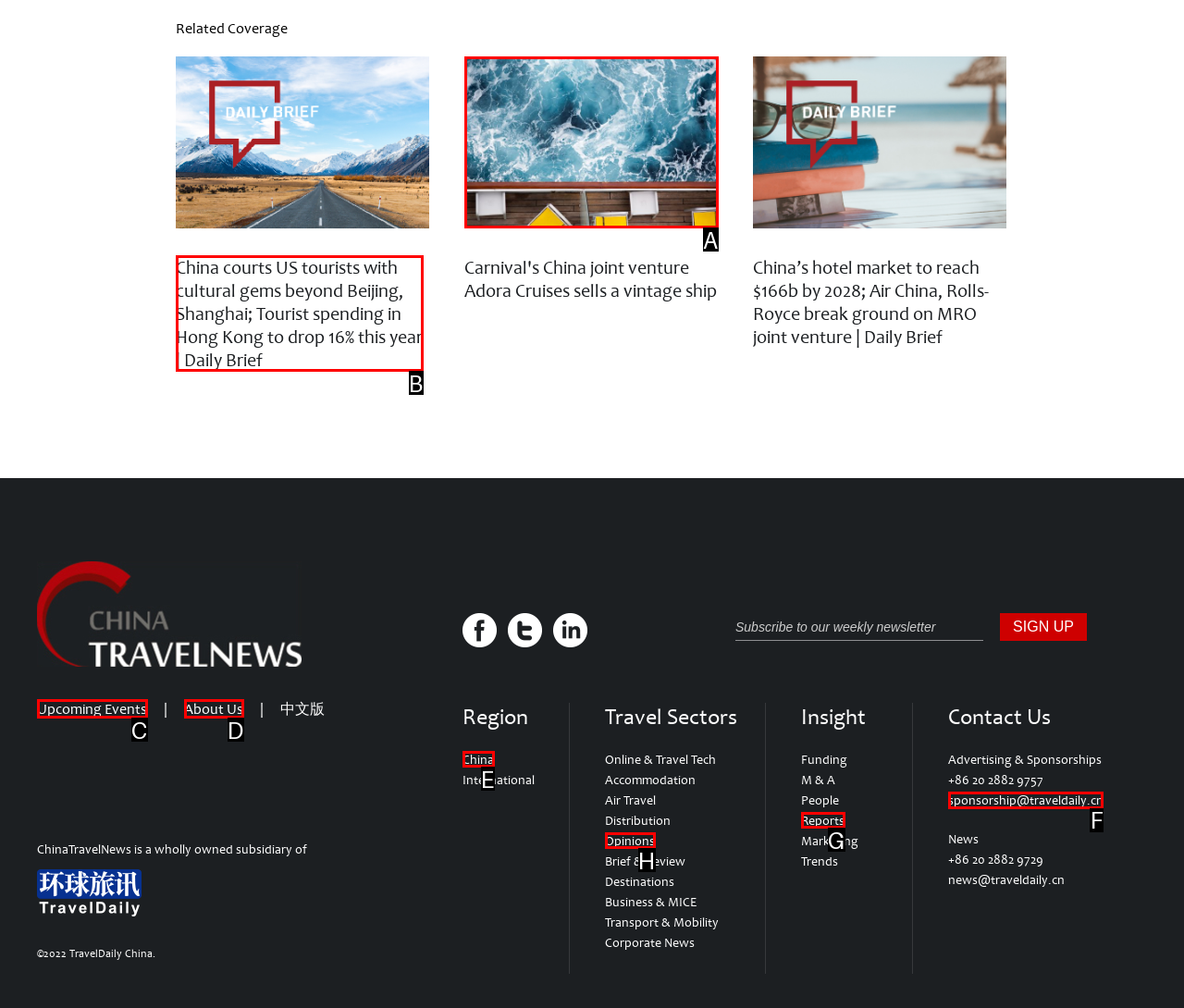Select the appropriate HTML element to click on to finish the task: Contact the advertising department.
Answer with the letter corresponding to the selected option.

F